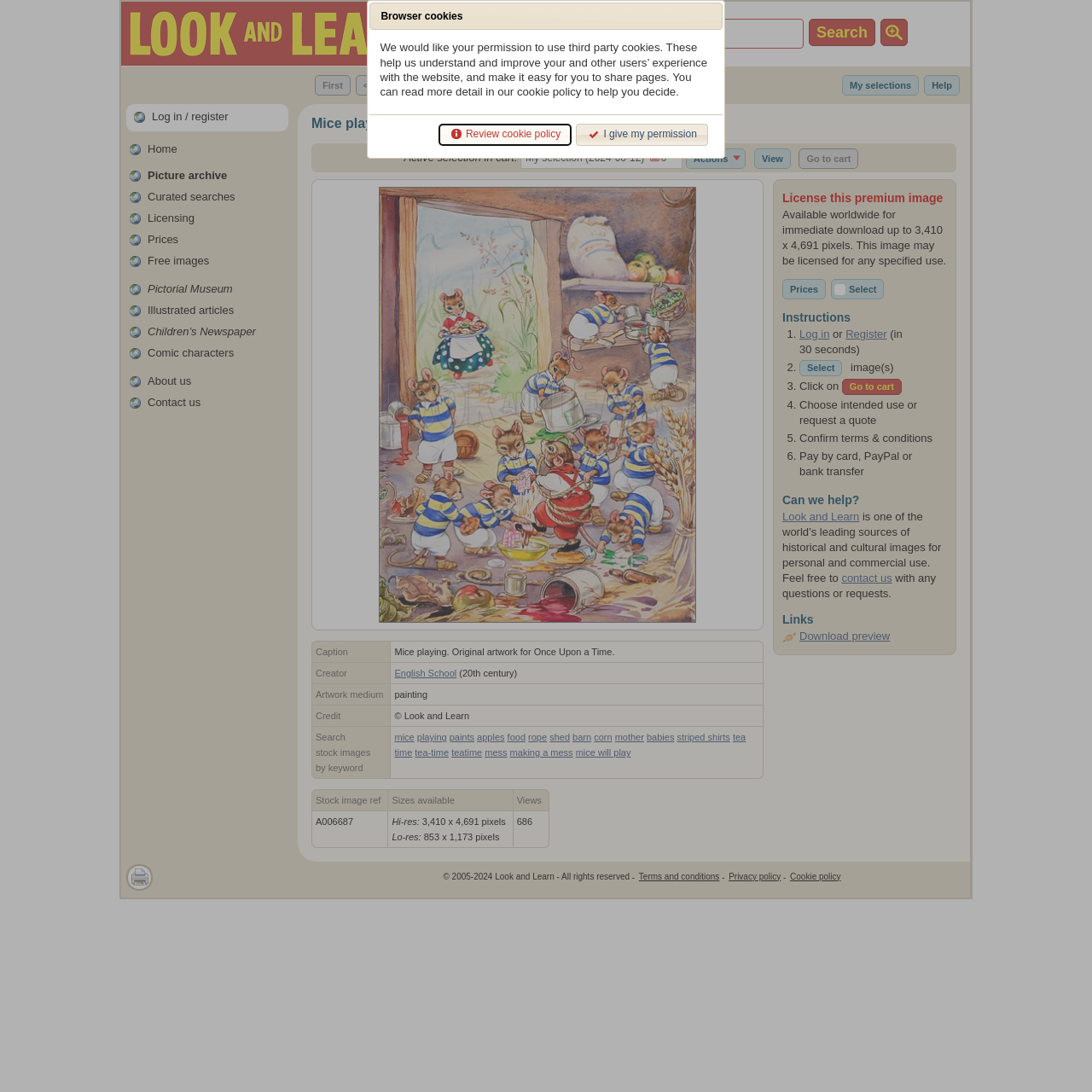Answer the question with a single word or phrase: 
How many pixels is the high-resolution image?

3,410 x 4,691 pixels